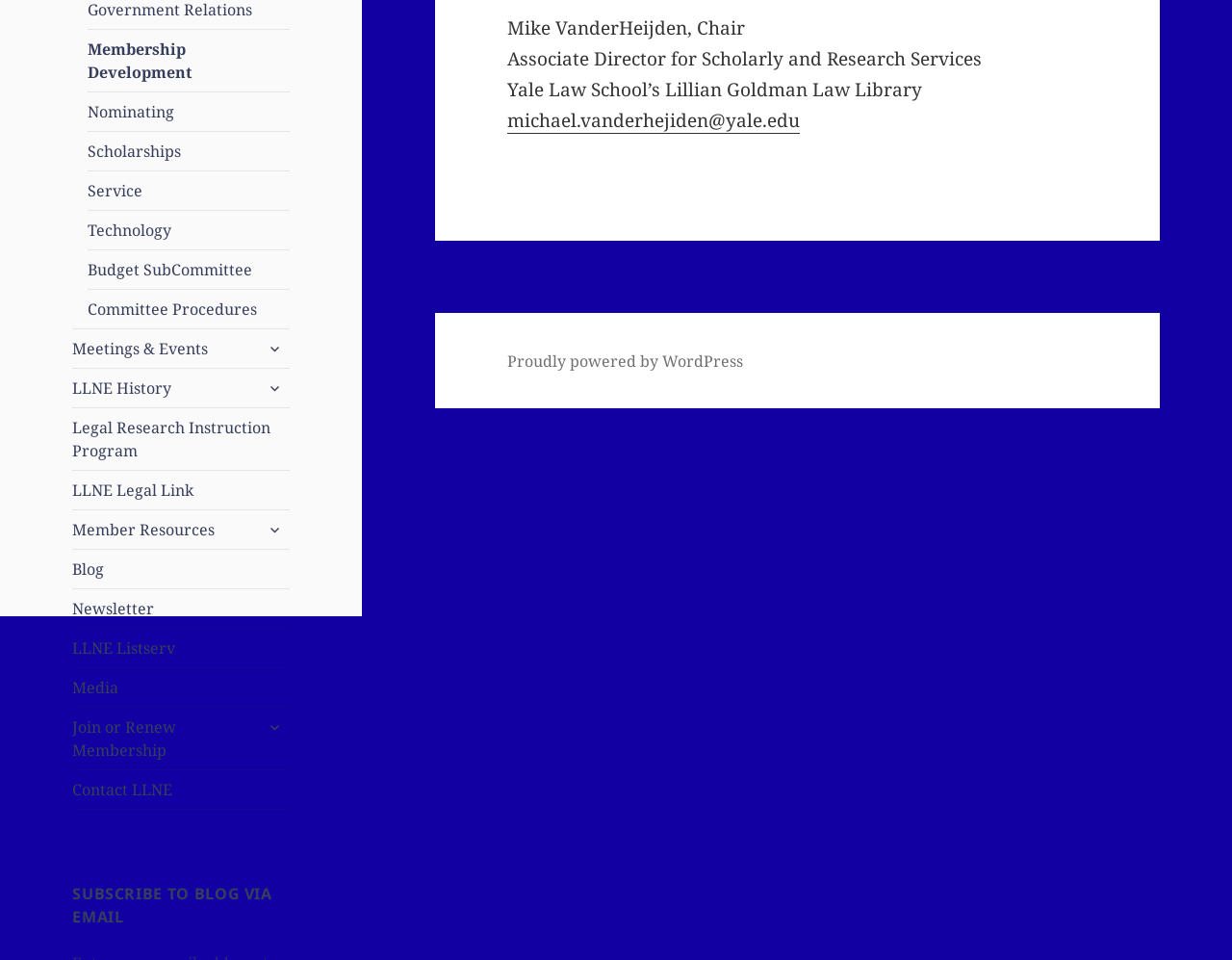Predict the bounding box of the UI element that fits this description: "Request a Web Demo »".

None